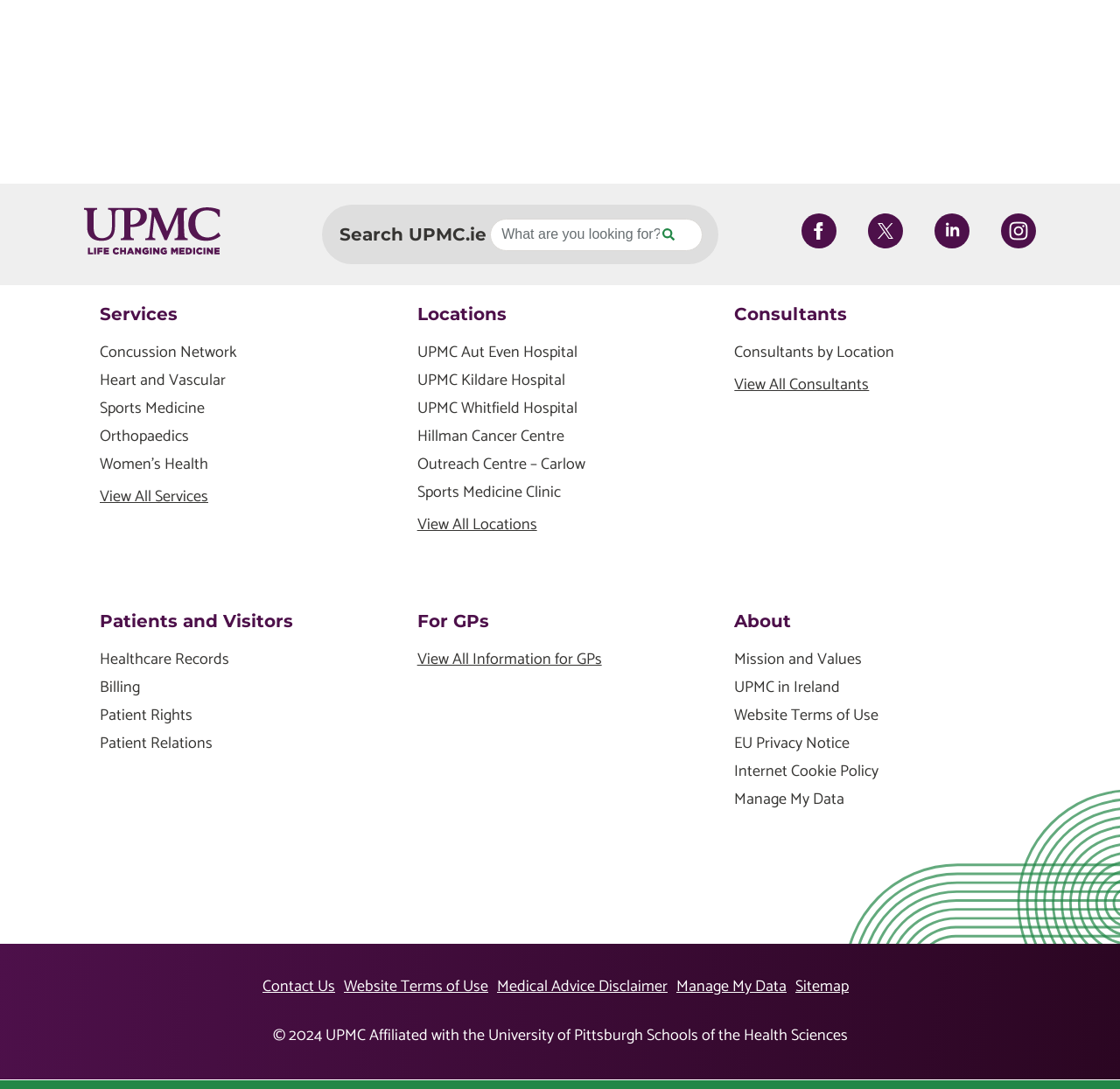Identify the bounding box coordinates of the section that should be clicked to achieve the task described: "Explore Services".

[0.089, 0.276, 0.344, 0.3]